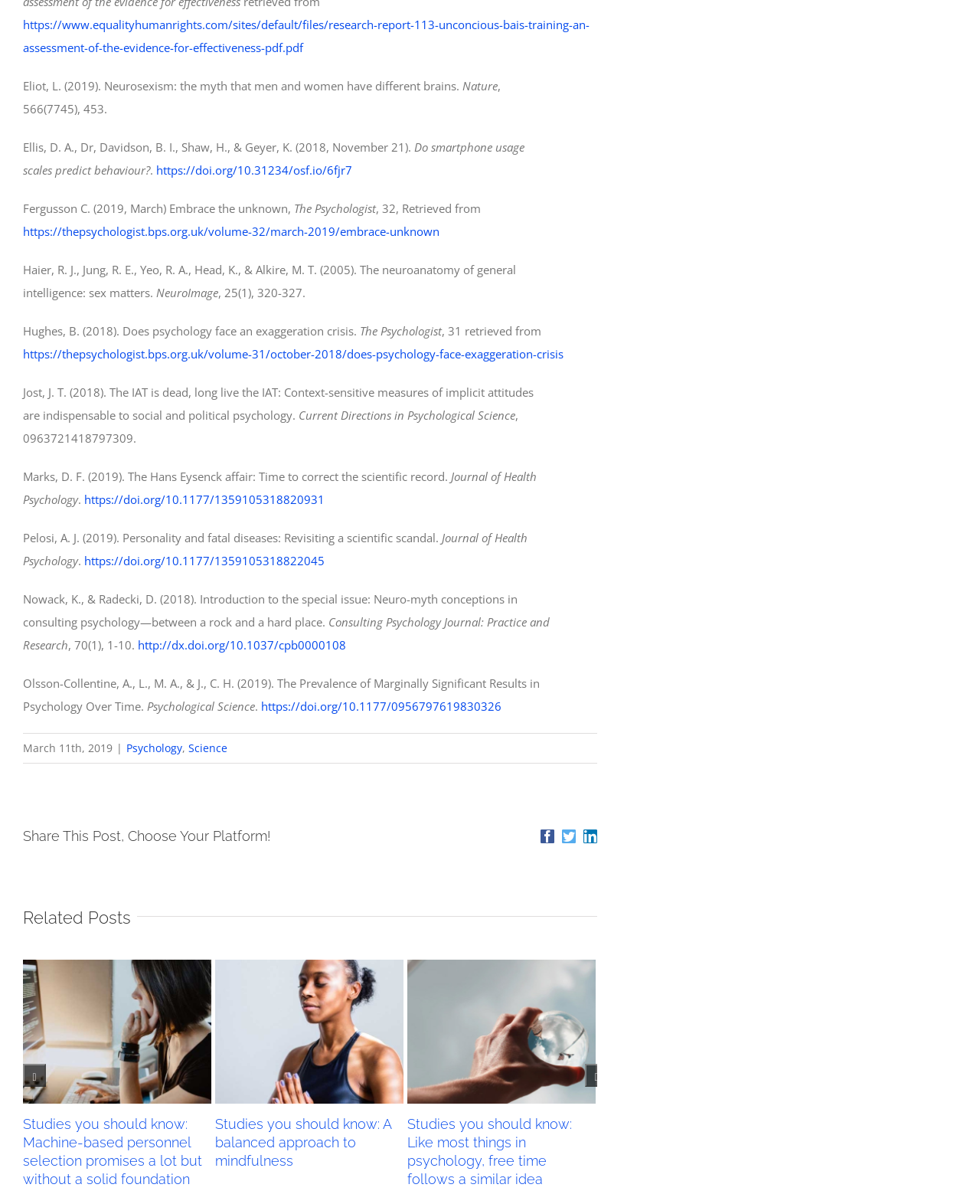What is the journal name of the article 'The Hans Eysenck affair: Time to correct the scientific record'?
Please answer the question with as much detail as possible using the screenshot.

I found the answer by looking at the text associated with the link 'https://doi.org/10.1177/1359105318820931', which mentions the journal name 'Journal of Health Psychology'.